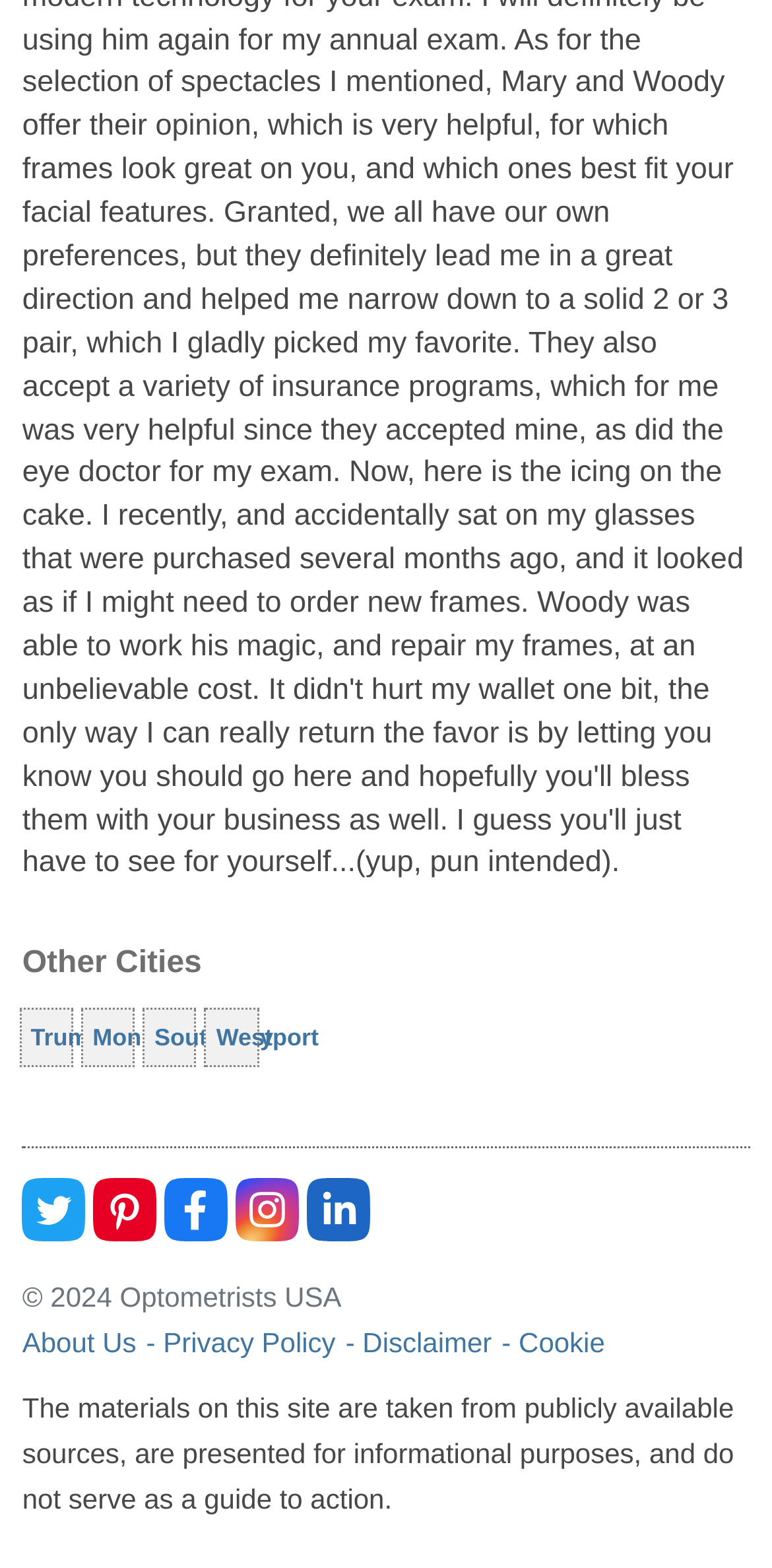Point out the bounding box coordinates of the section to click in order to follow this instruction: "Check Disclaimer".

[0.47, 0.846, 0.662, 0.867]